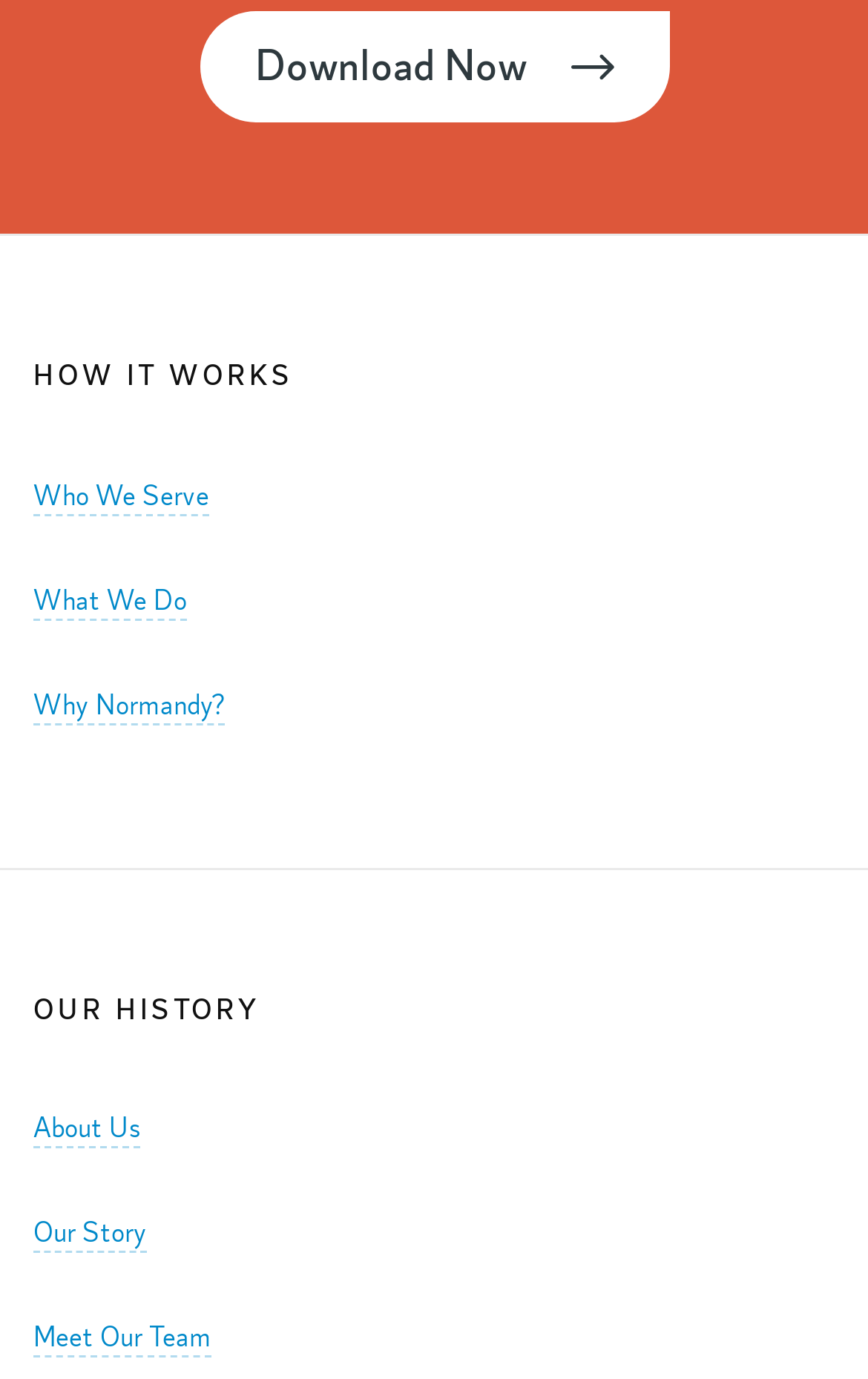Identify the bounding box coordinates for the UI element described as follows: Home. Use the format (top-left x, top-left y, bottom-right x, bottom-right y) and ensure all values are floating point numbers between 0 and 1.

None